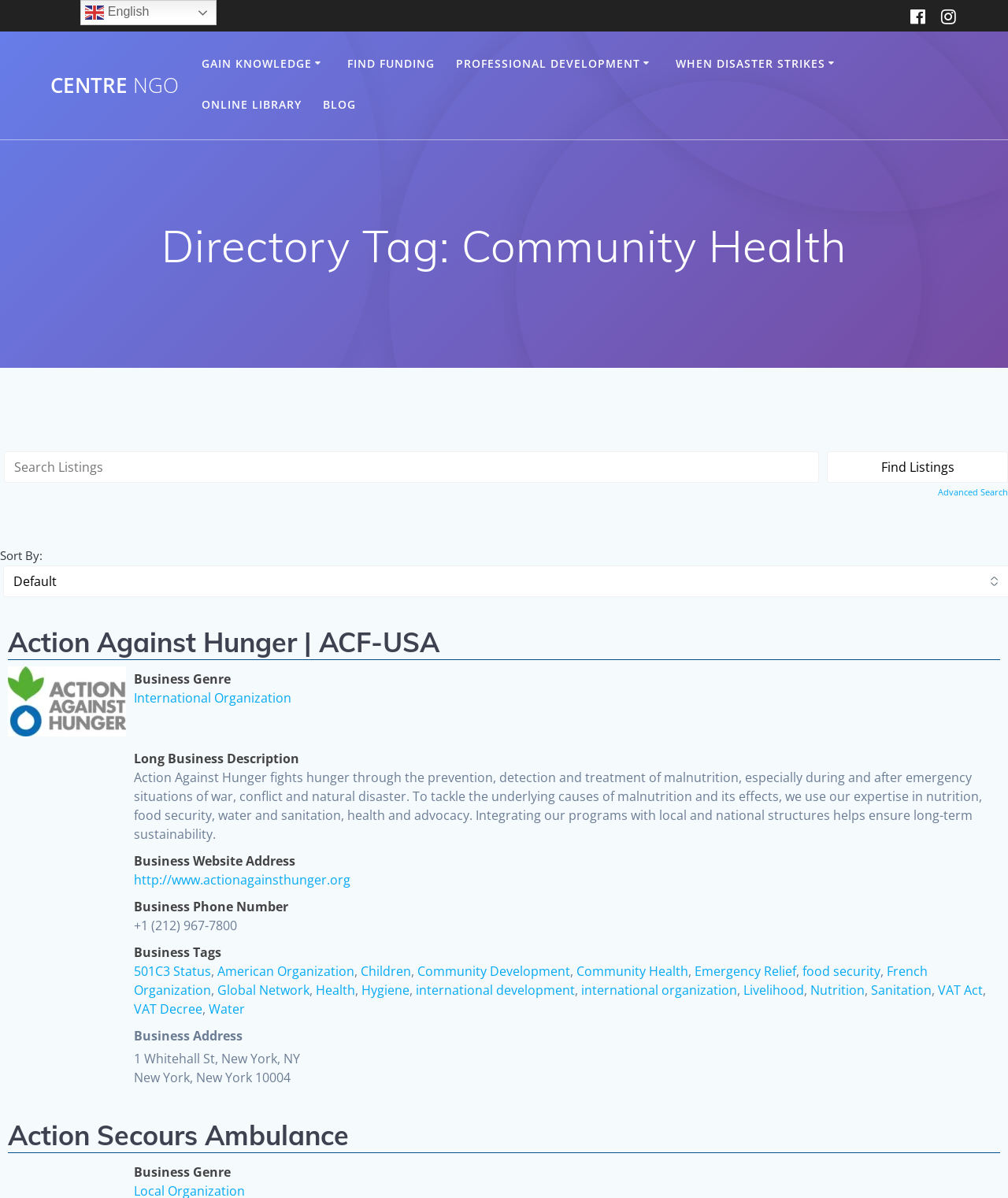Write a detailed summary of the webpage, including text, images, and layout.

The webpage is titled "Community Health Archives - Centre NGO" and appears to be a directory or database of non-governmental organizations (NGOs) focused on community health. 

At the top of the page, there are several links and icons, including a search icon, a link to "CENTRE NGO", and several other links with icons, such as "GAIN KNOWLEDGE", "Legal Assistance", and "FIND FUNDING". 

Below these links, there are several categories or sections, including "Labor Law", "Registration", "NGO Resource Directory", "PROFESSIONAL DEVELOPMENT", and "WHEN DISASTER STRIKES". Each of these sections contains multiple links to related resources or organizations.

On the left side of the page, there is a directory or list of organizations, with each organization's name, description, and contact information. The first organization listed is "Action Against Hunger | ACF-USA", which has a brief description, business address, phone number, and website link. There are also links to the organization's social media profiles and a list of tags or keywords related to the organization's work, such as "Community Health", "Emergency Relief", and "Food Security".

Below the organization's information, there is a search bar with a "Find Listings" button, and a link to "Advanced Search". There is also a heading that says "Directory Tag: Community Health", indicating that the current page is filtered to show only organizations related to community health.

The page has a clean and organized layout, with clear headings and concise text, making it easy to navigate and find information about the listed organizations.